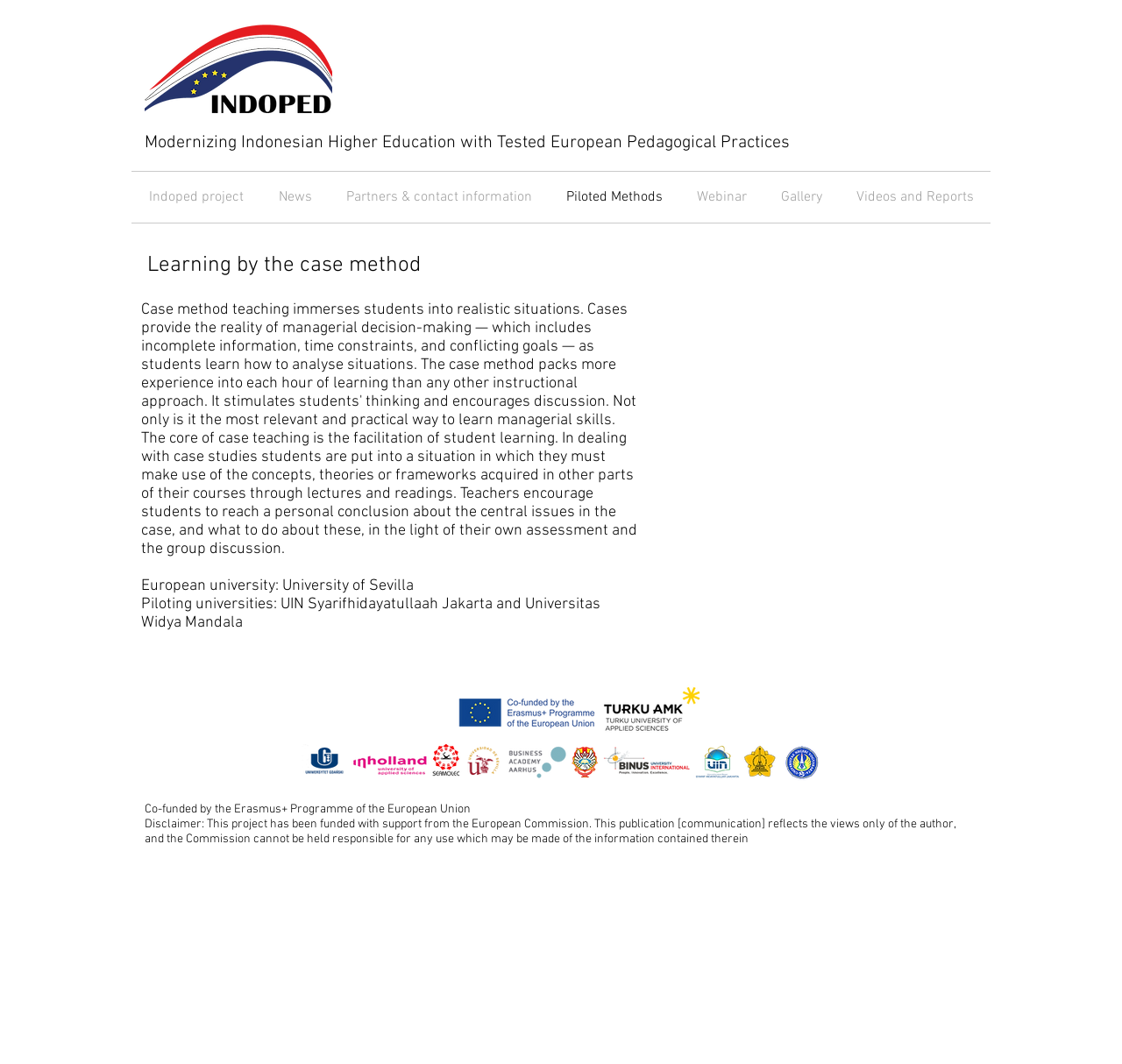Generate a comprehensive description of the webpage.

The webpage is about "Learning by the case method" and is related to the "indoped" project. At the top, there is a heading with no text, followed by a title "Modernizing Indonesian Higher Education with Tested European Pedagogical Practices". Below this title, there is another heading with no text, and then a navigation menu labeled "Sivusto" with 6 links: "Indoped project", "News", "Partners & contact information", "Piloted Methods", "Webinar", and "Gallery" and "Videos and Reports".

In the main content area, there is a section with three paragraphs of text. The first paragraph is empty, the second paragraph mentions "European university: University of Sevilla", and the third paragraph mentions "Piloting universities: UIN Syarifhidayatullaah Jakarta and Universitas Widya Mandala". Above this section, there is a heading "Learning by the case method".

At the bottom of the page, there is a footer section with three paragraphs of text. The first paragraph mentions that the project is "Co-funded by the Erasmus+ Programme of the European Union". The second paragraph is a disclaimer stating that the project has been funded by the European Commission and reflects the views of the author. The third paragraph is empty.